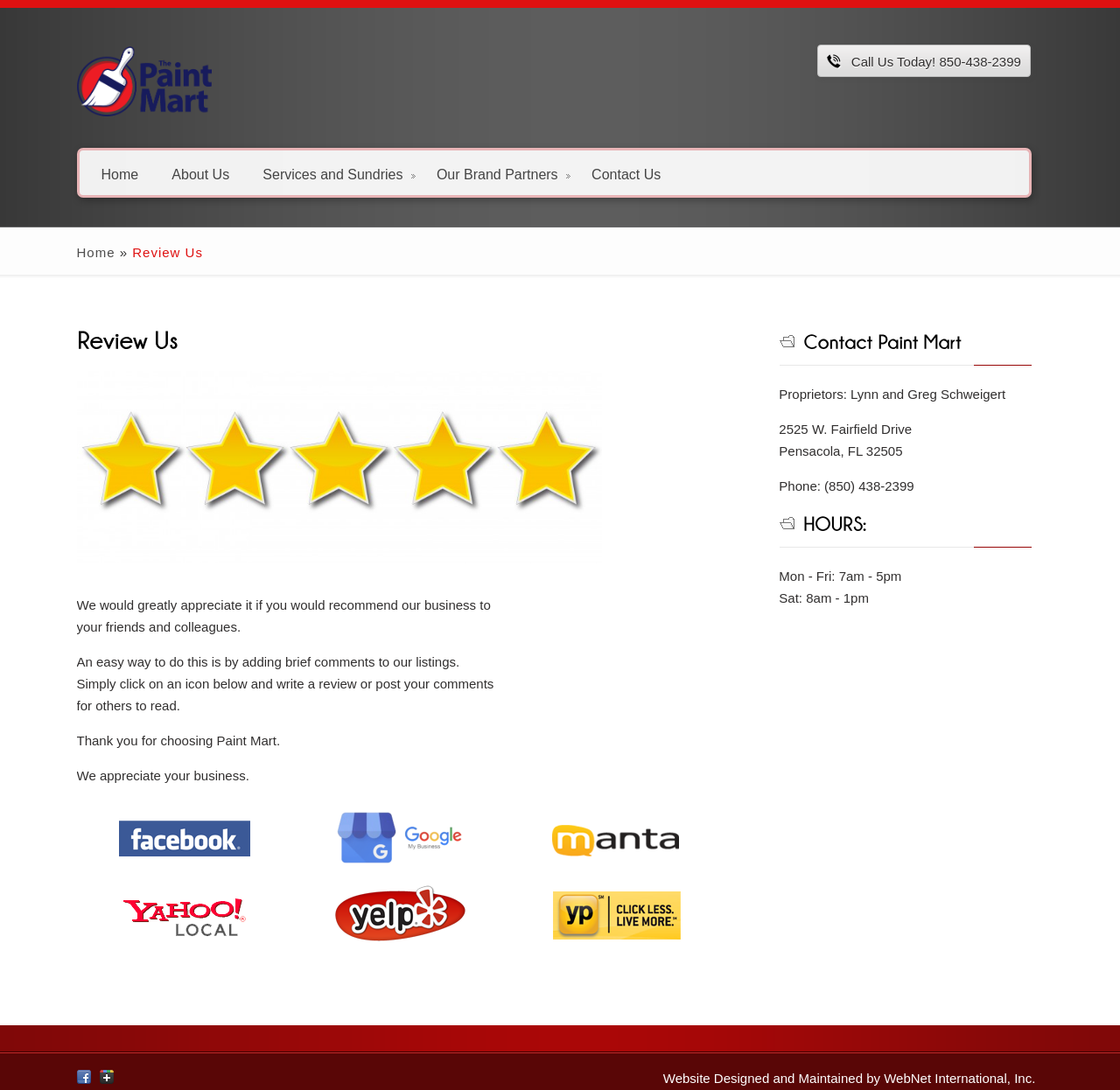What is the name of the proprietors of Paint Mart?
Look at the image and respond with a one-word or short phrase answer.

Lynn and Greg Schweigert